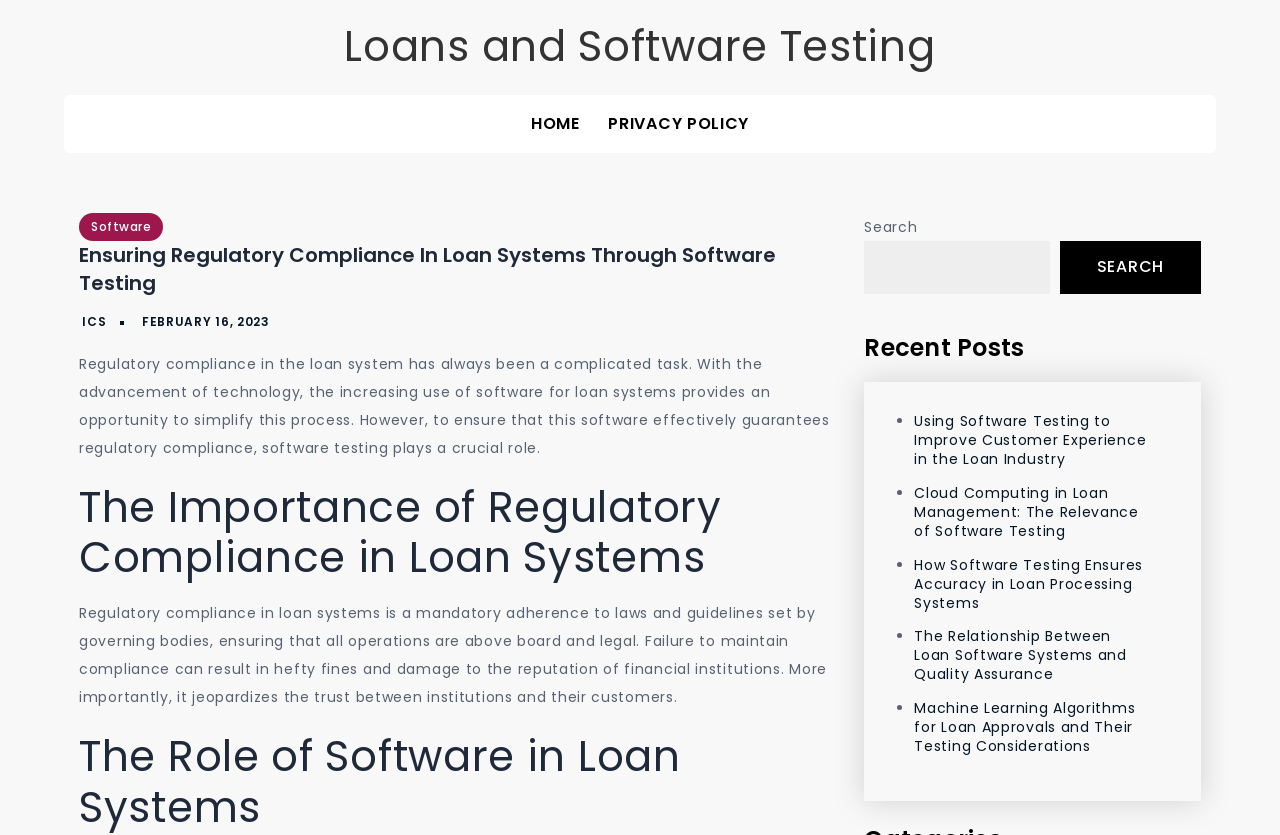What is the purpose of the search box?
Please answer the question with as much detail and depth as you can.

The search box is located at the top right corner of the webpage, and it has a label 'Search' and a button with the text 'SEARCH'. This suggests that the purpose of the search box is to allow users to search for specific content within the website.